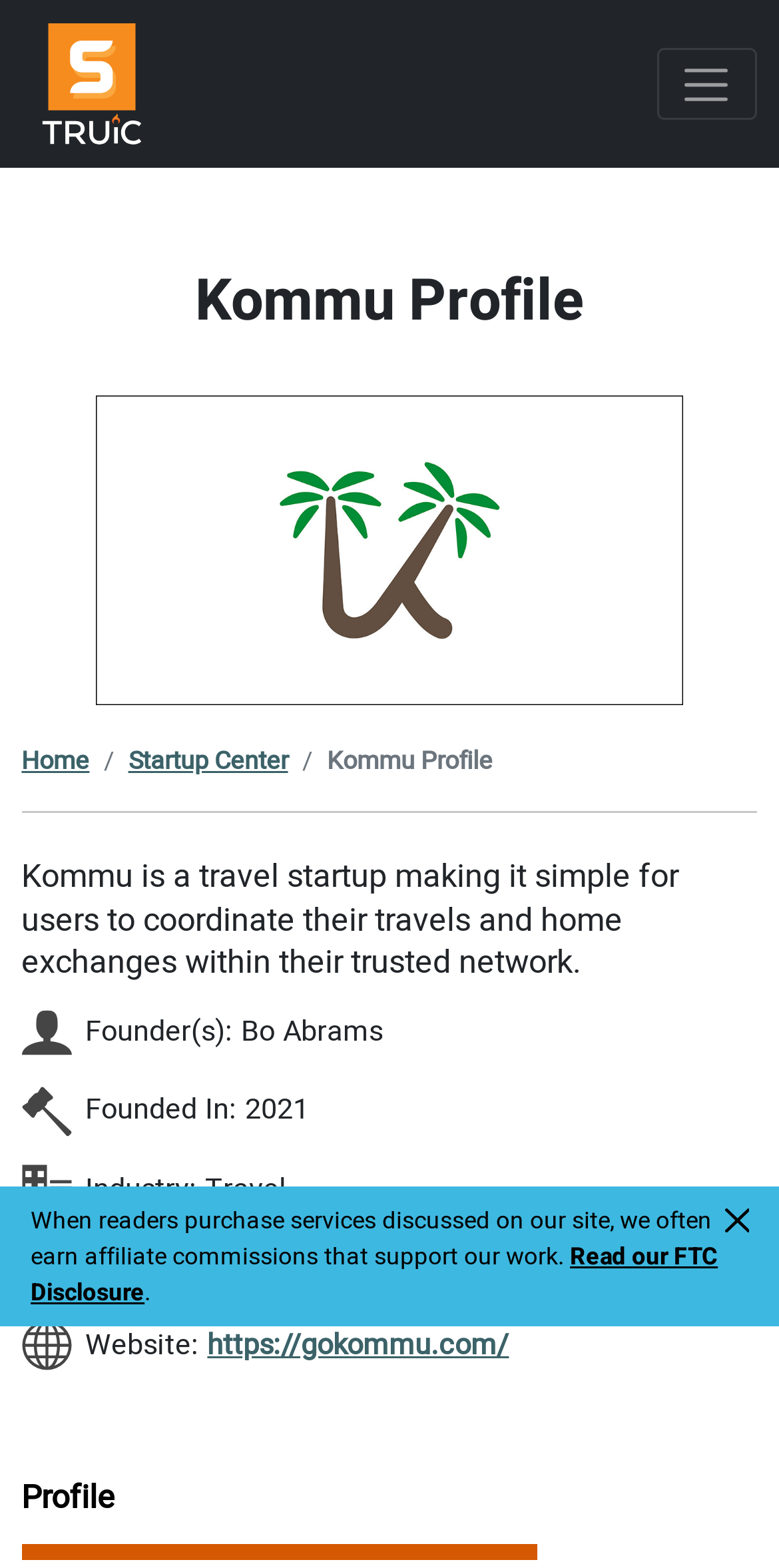Find the bounding box coordinates of the element's region that should be clicked in order to follow the given instruction: "Click the Startup Savant Logo". The coordinates should consist of four float numbers between 0 and 1, i.e., [left, top, right, bottom].

[0.028, 0.009, 0.207, 0.098]